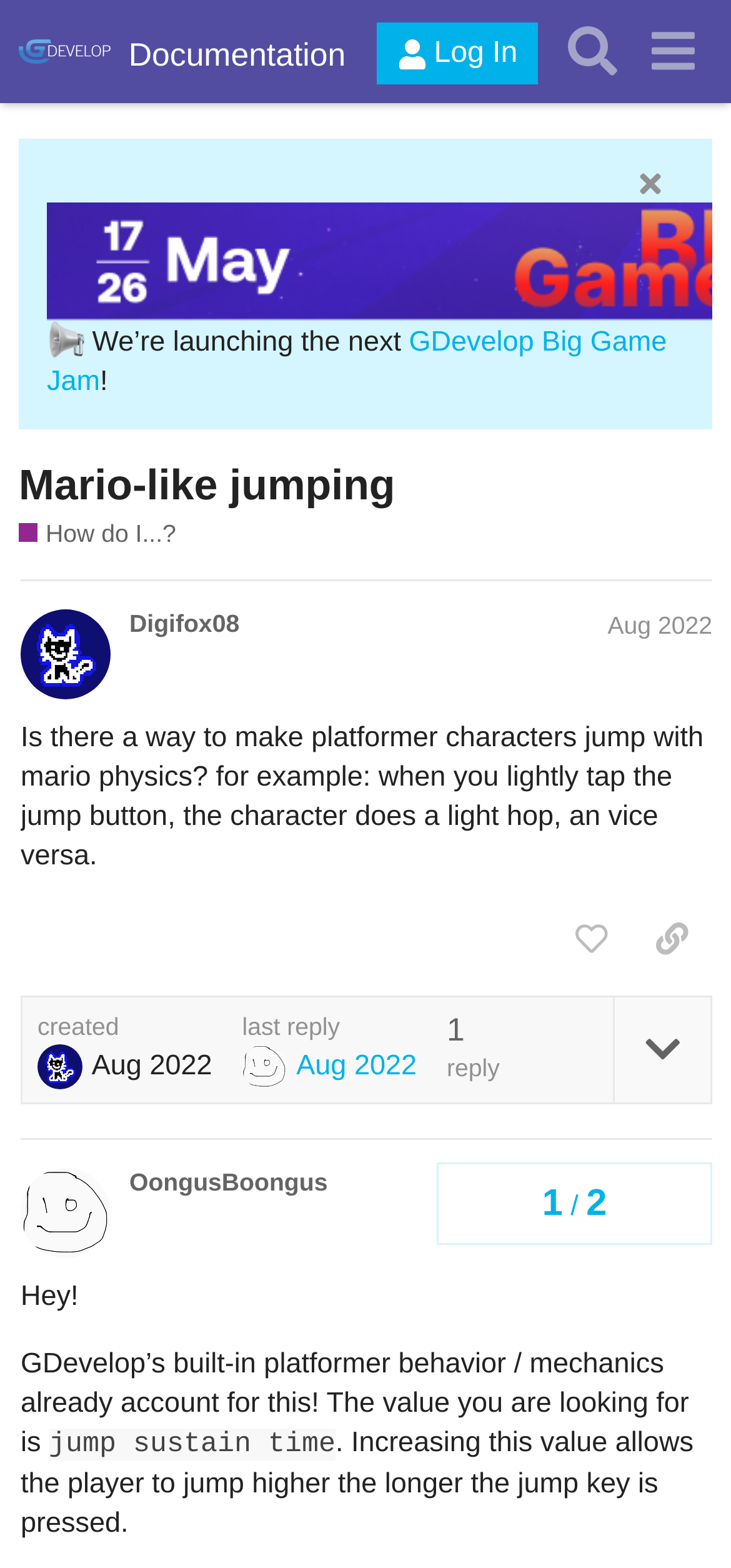Indicate the bounding box coordinates of the clickable region to achieve the following instruction: "Like a post."

[0.753, 0.577, 0.864, 0.623]